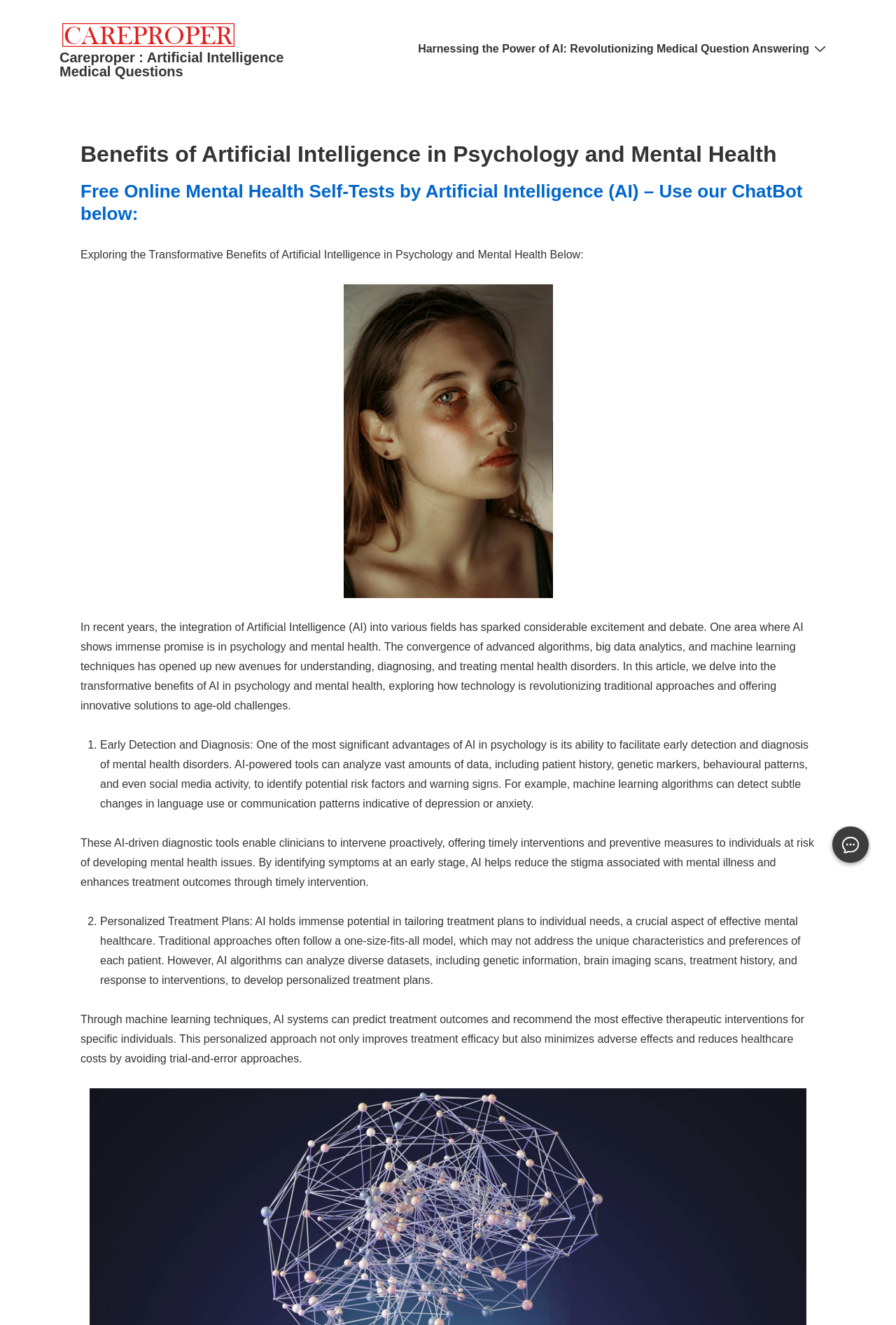What is the potential of AI in tailoring treatment plans?
Please respond to the question with a detailed and informative answer.

According to the webpage, AI holds immense potential in tailoring treatment plans to individual needs, a crucial aspect of effective mental healthcare. AI algorithms can analyze diverse datasets to develop personalized treatment plans, predicting treatment outcomes and recommending the most effective therapeutic interventions for specific individuals.